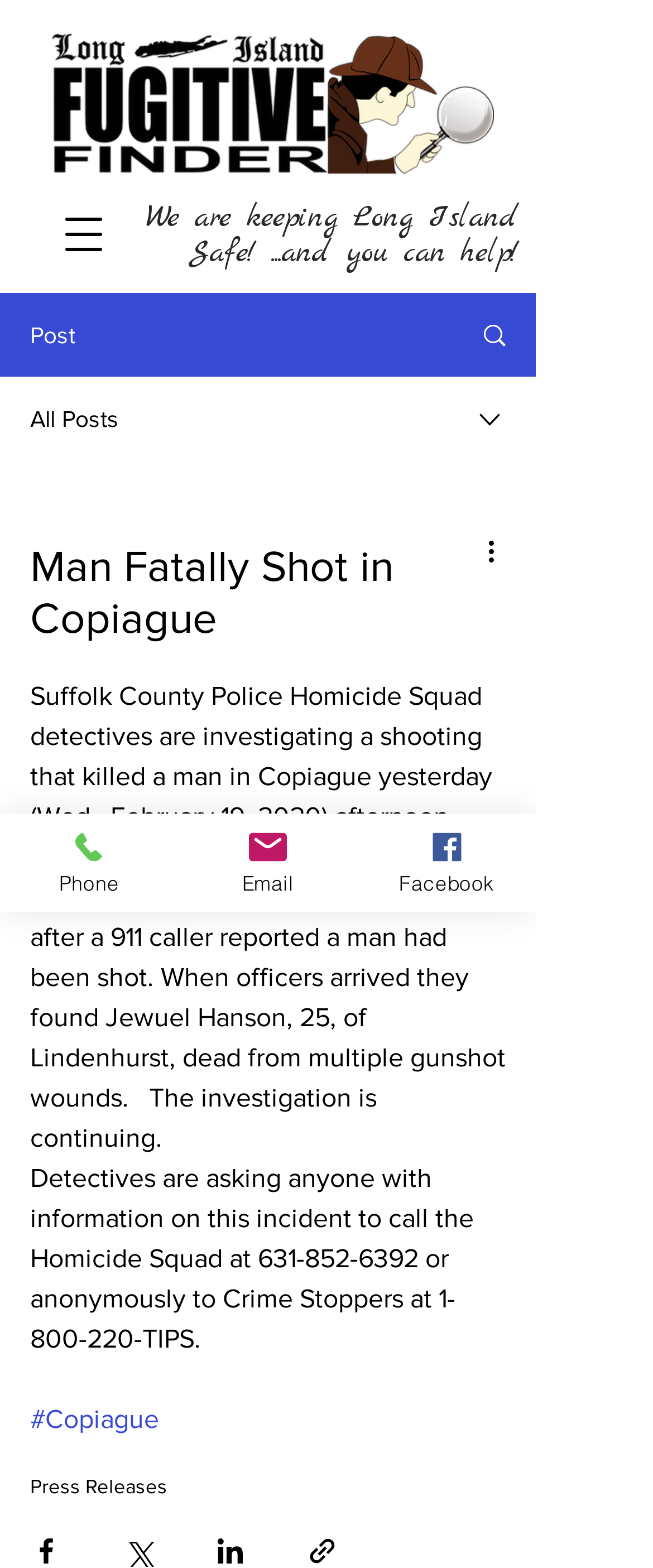Determine the bounding box of the UI element mentioned here: "#Copiague". The coordinates must be in the format [left, top, right, bottom] with values ranging from 0 to 1.

[0.046, 0.896, 0.244, 0.914]